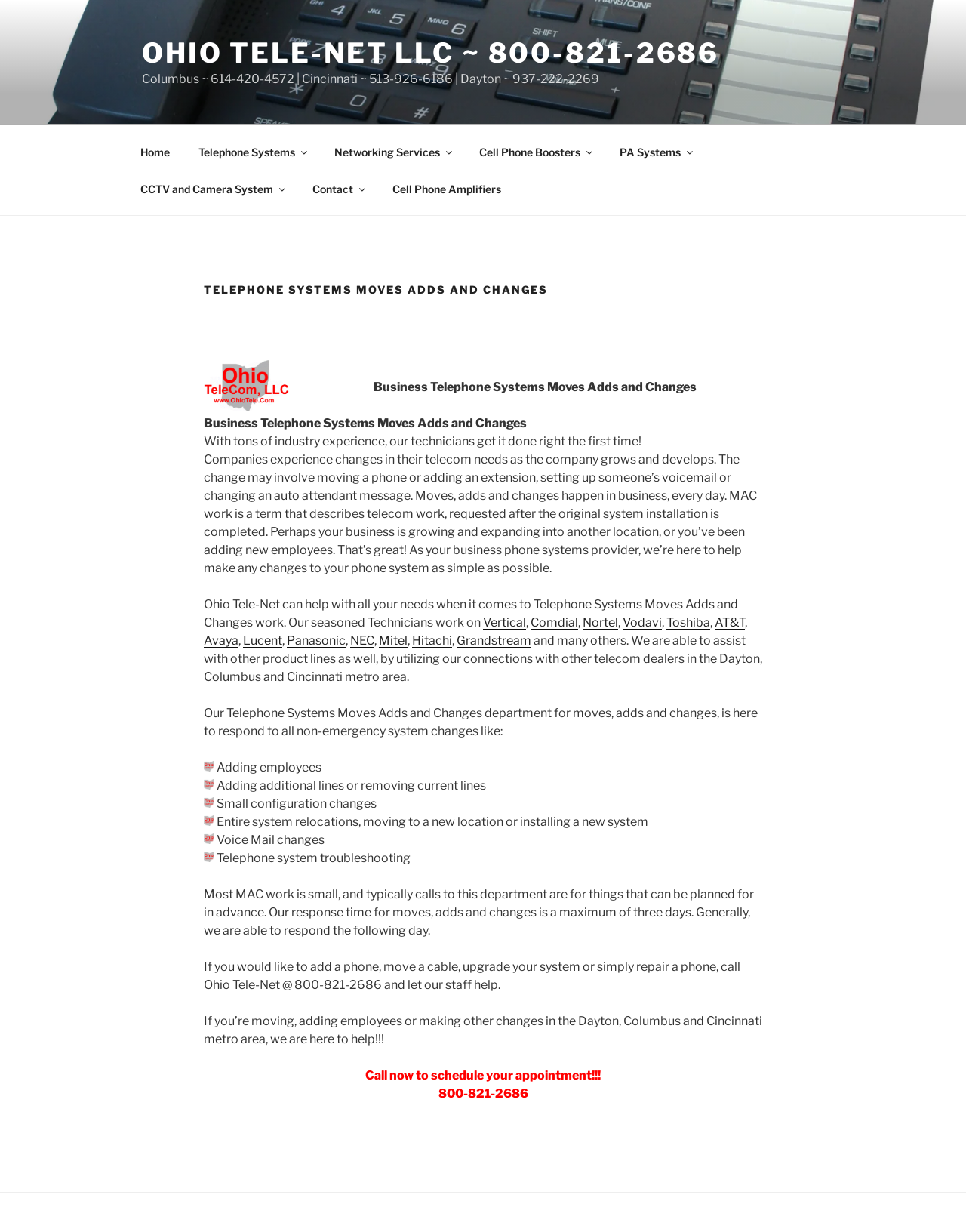What is the response time for moves, adds, and changes? Examine the screenshot and reply using just one word or a brief phrase.

Maximum of three days